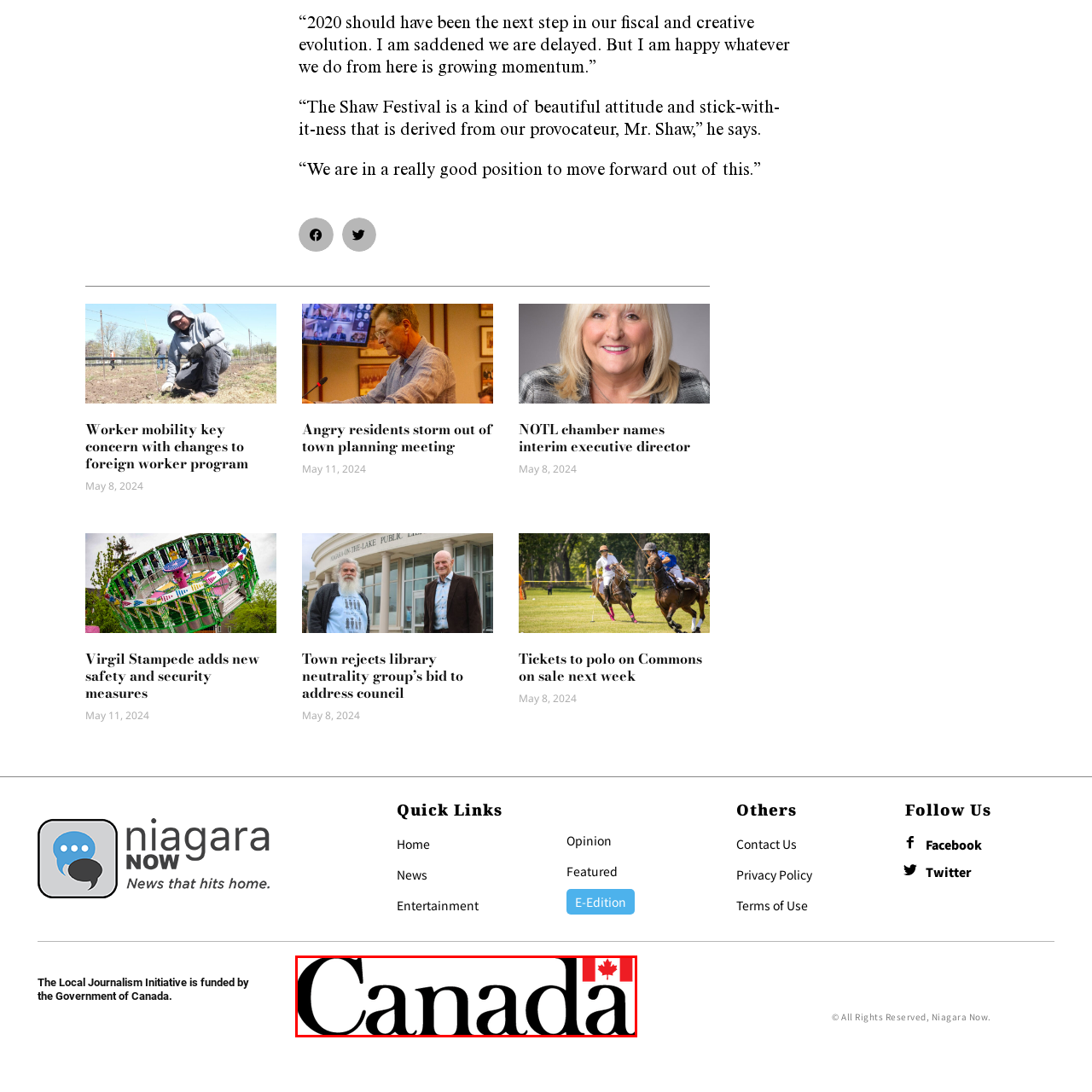What is the color of the small flags?
Pay attention to the section of the image highlighted by the red bounding box and provide a comprehensive answer to the question.

According to the caption, the two small flags symbolizing the Canadian national flag are positioned to the right of the word 'Canada' and are red in color.